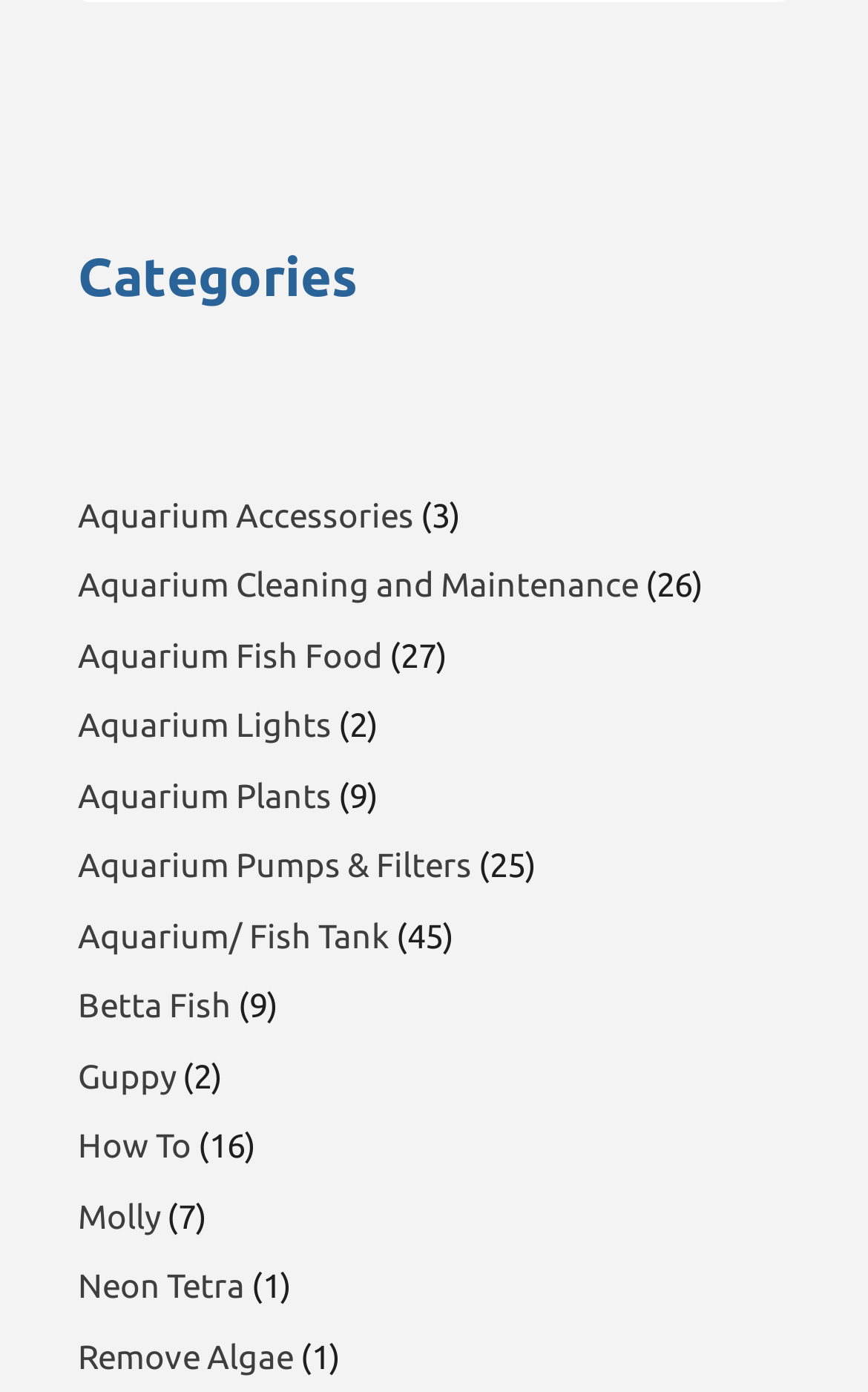Please look at the image and answer the question with a detailed explanation: Is there a category for Betta Fish?

I scanned the list of categories and found a link specifically for 'Betta Fish', which indicates that it is a separate category.